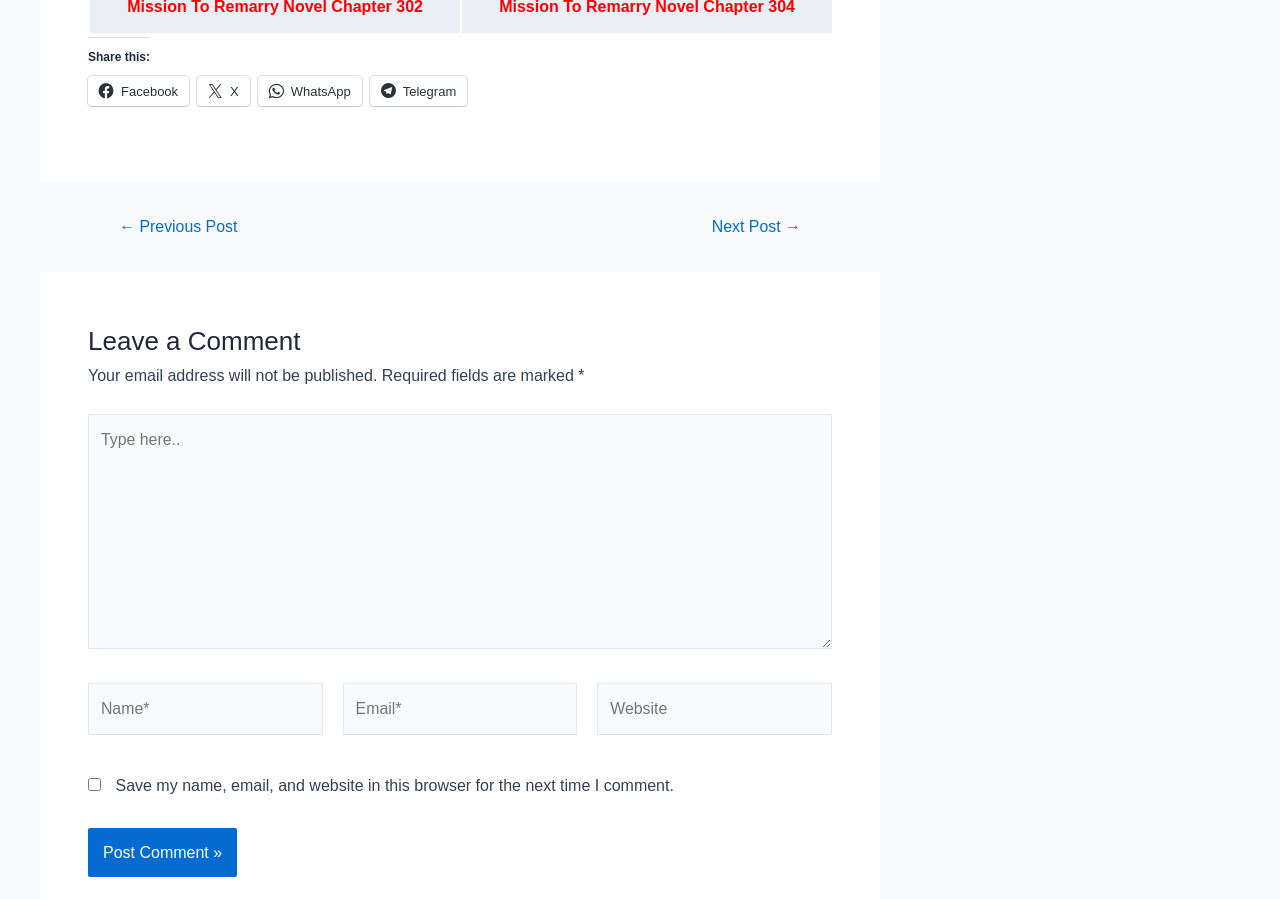What is the purpose of the checkbox?
Give a detailed explanation using the information visible in the image.

The checkbox, labeled 'Save my name, email, and website in this browser for the next time I comment', allows users to save their comment information for future use.